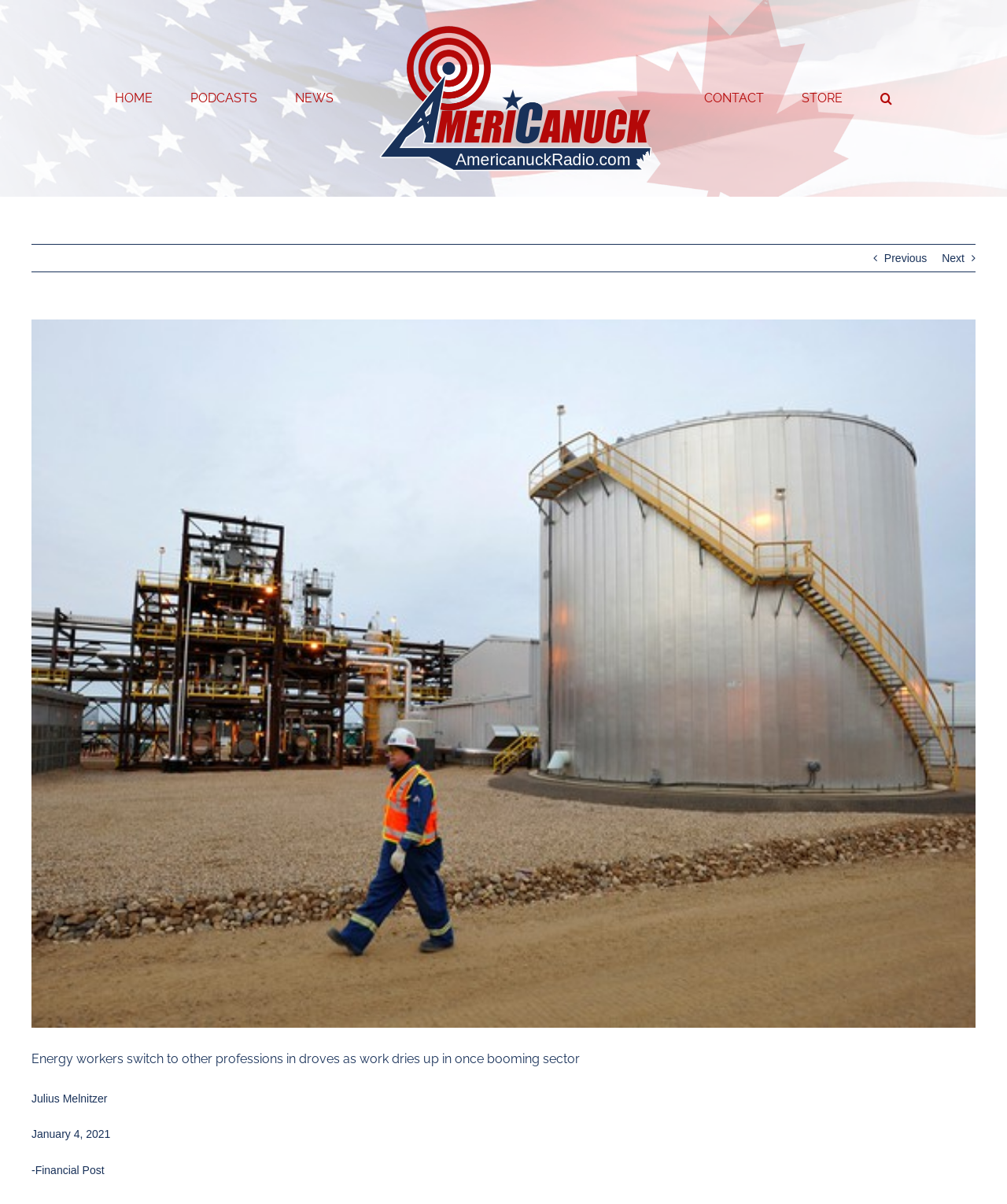Identify the bounding box coordinates of the element to click to follow this instruction: 'search for something'. Ensure the coordinates are four float values between 0 and 1, provided as [left, top, right, bottom].

[0.874, 0.054, 0.886, 0.109]